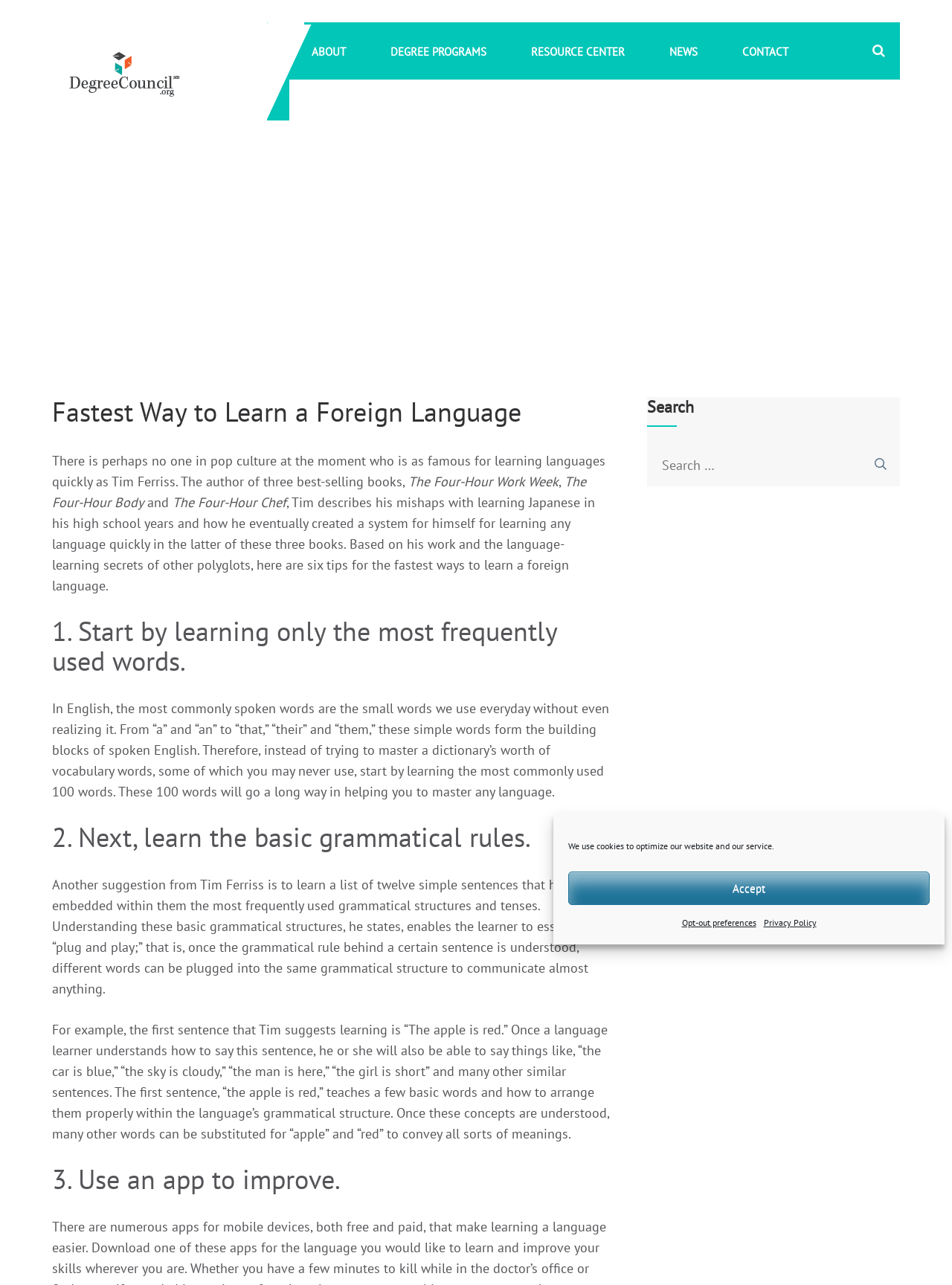Show the bounding box coordinates for the HTML element described as: "parent_node: Search for: value="Search"".

[0.919, 0.345, 0.945, 0.378]